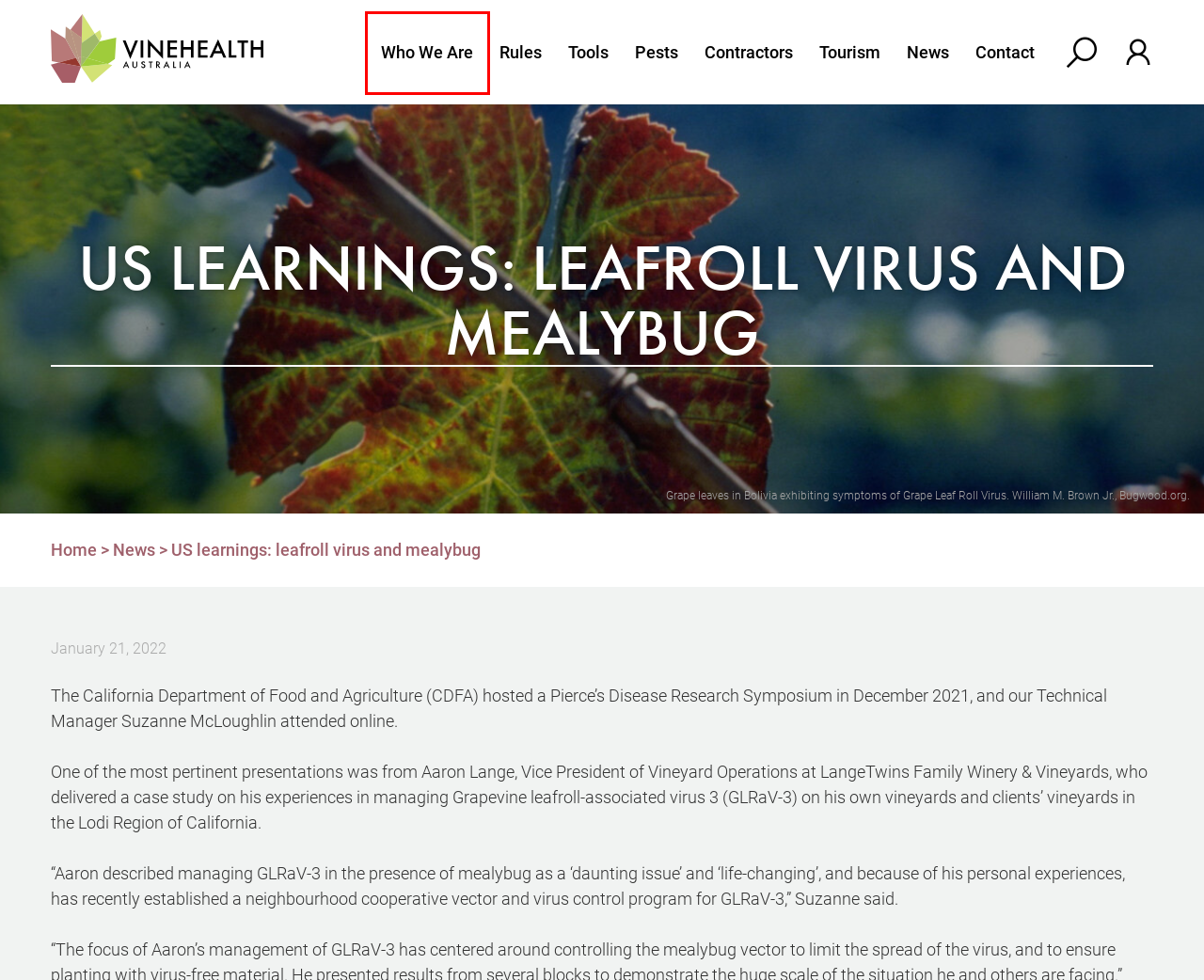Given a webpage screenshot featuring a red rectangle around a UI element, please determine the best description for the new webpage that appears after the element within the bounding box is clicked. The options are:
A. Home – Vinehealth Australia
B. Contractors – Vinehealth Australia
C. Pests – Vinehealth Australia
D. Tourism – Vinehealth Australia
E. Contact – Vinehealth Australia
F. Rules – Vinehealth Australia
G. News – Vinehealth Australia
H. Who We Are – Vinehealth Australia

H